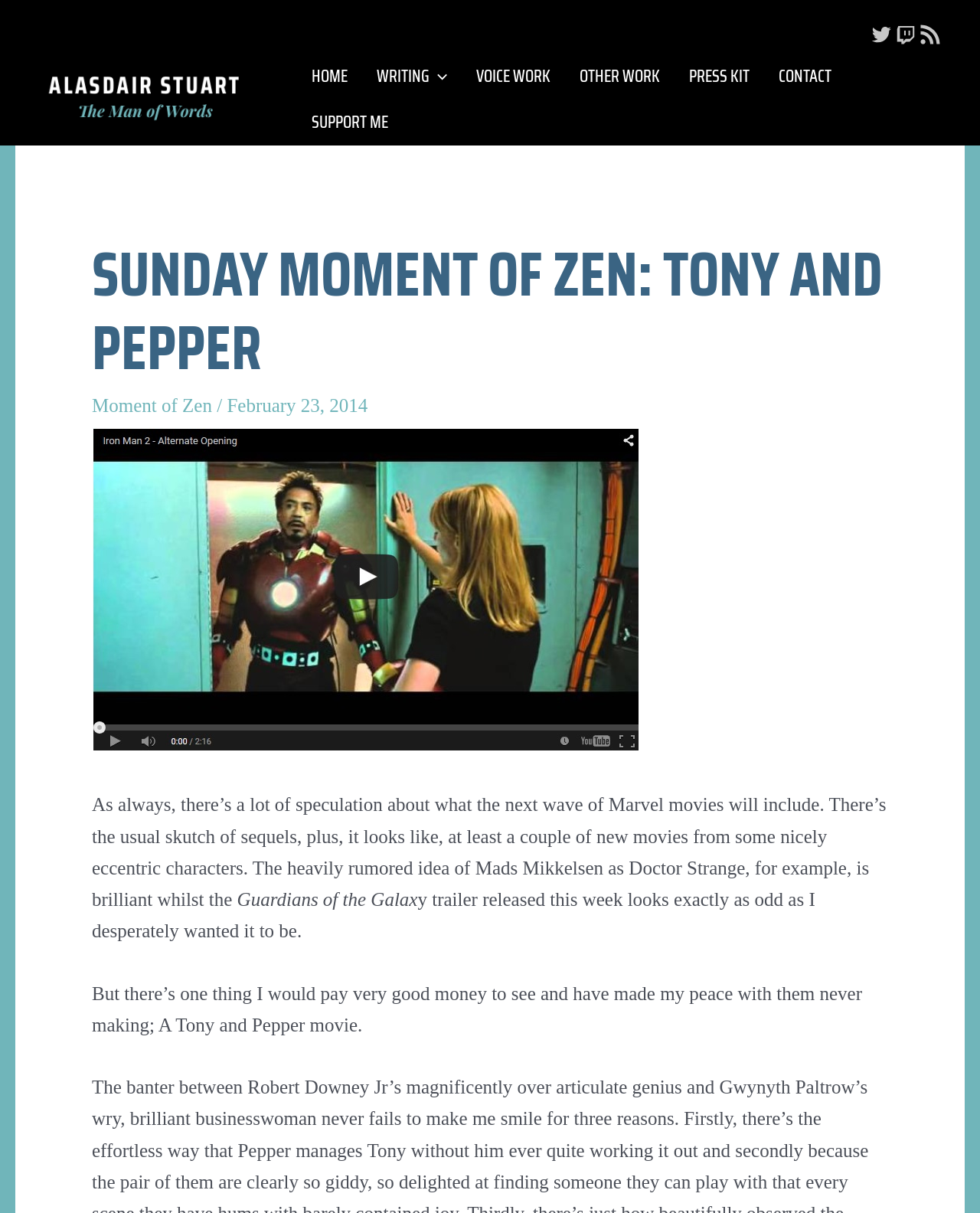Use a single word or phrase to respond to the question:
What is the desired movie mentioned in the article?

A Tony and Pepper movie